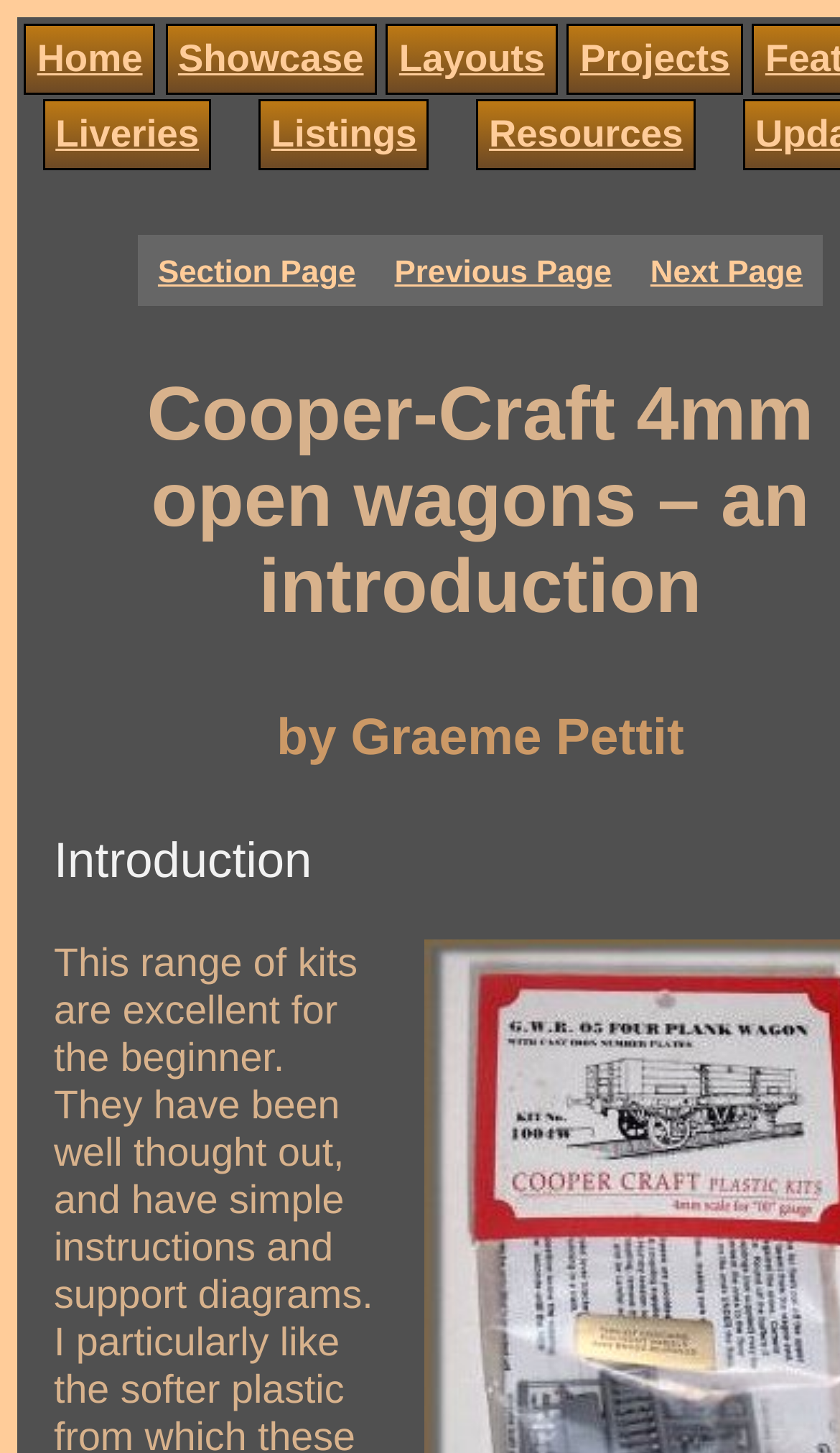Give a one-word or one-phrase response to the question:
What is the first link on the top navigation bar?

Home